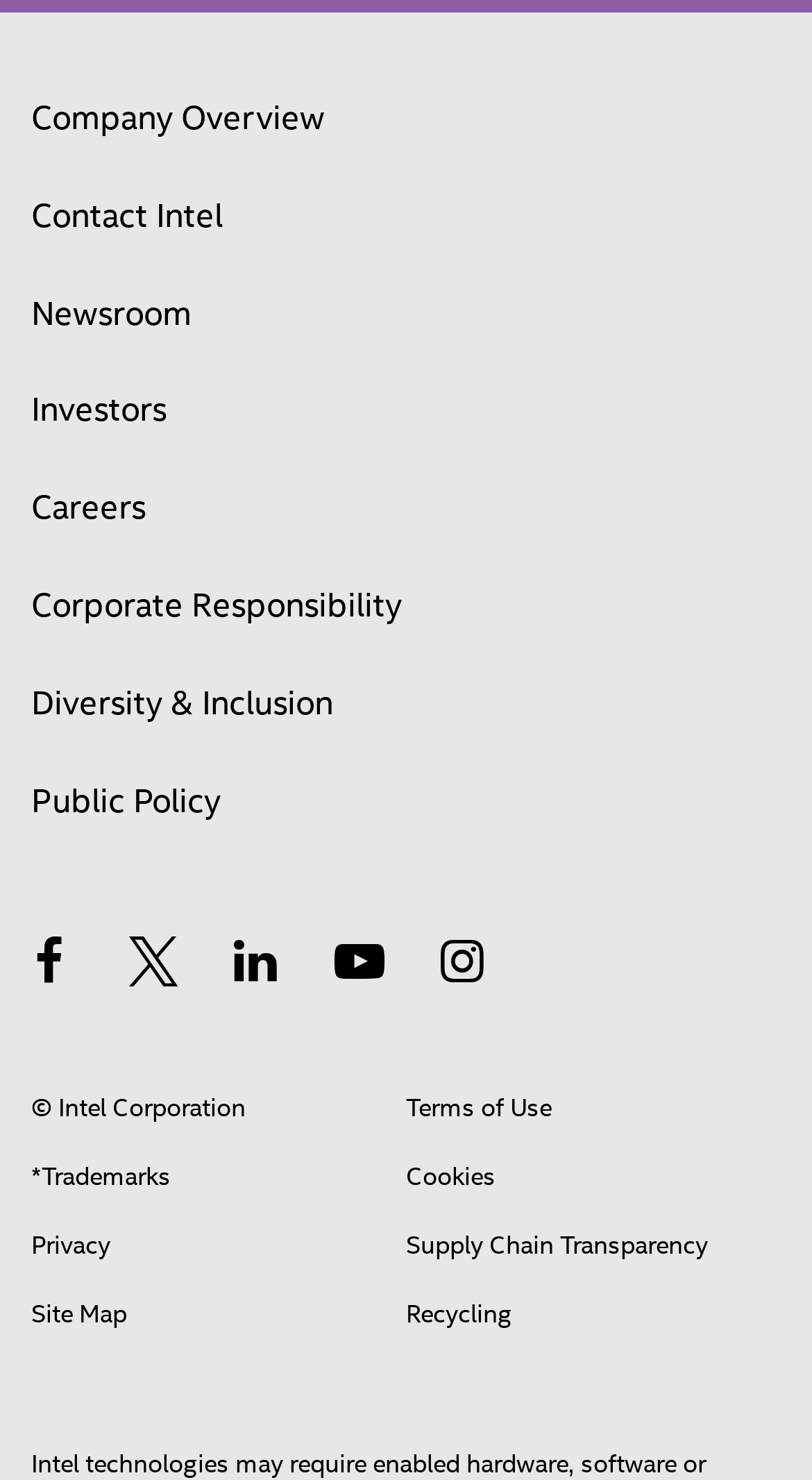Provide the bounding box coordinates of the section that needs to be clicked to accomplish the following instruction: "Explore careers."

[0.038, 0.318, 0.179, 0.369]